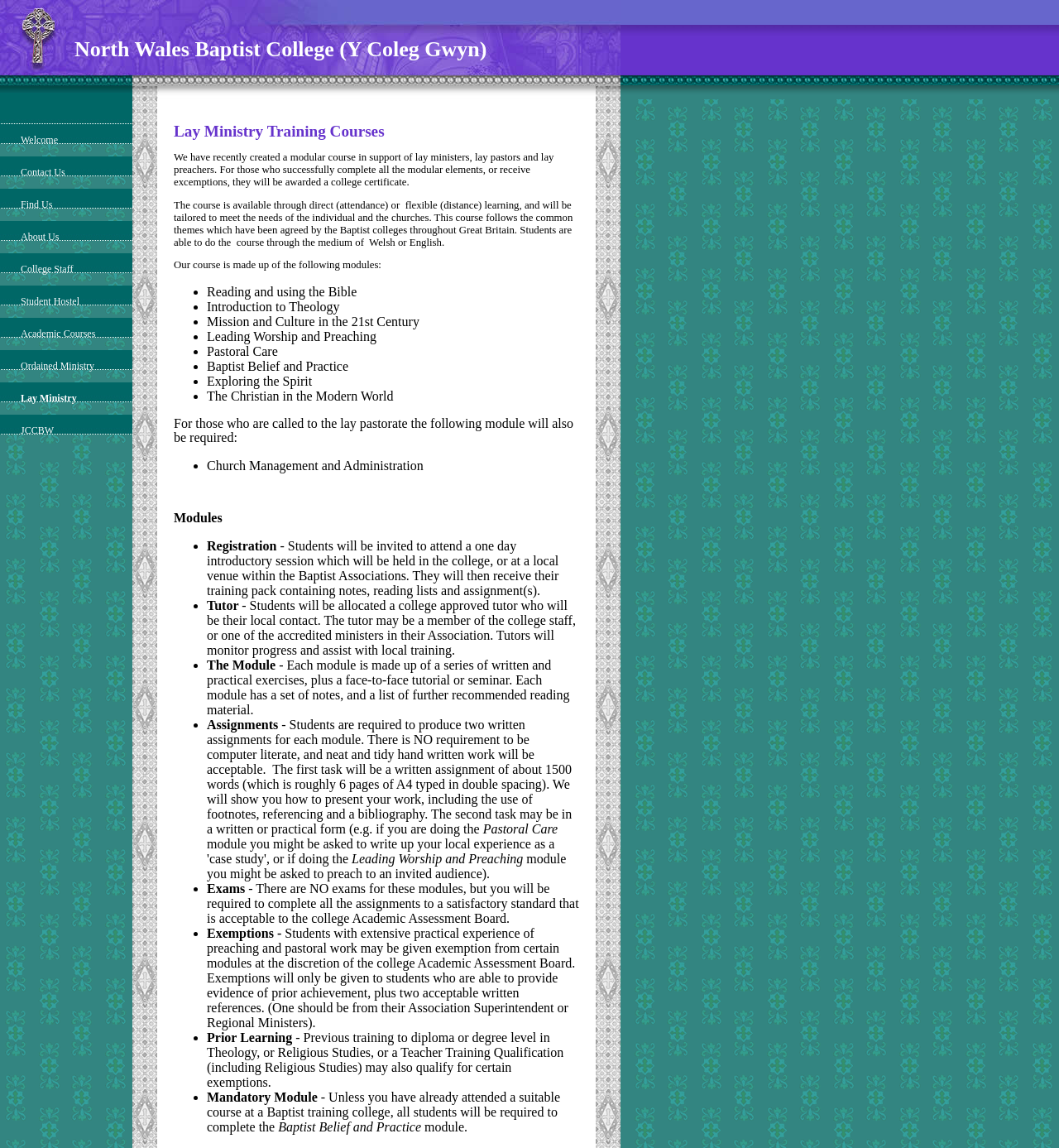Identify the bounding box coordinates of the area that should be clicked in order to complete the given instruction: "Click on Lay Ministry". The bounding box coordinates should be four float numbers between 0 and 1, i.e., [left, top, right, bottom].

[0.02, 0.37, 0.051, 0.38]